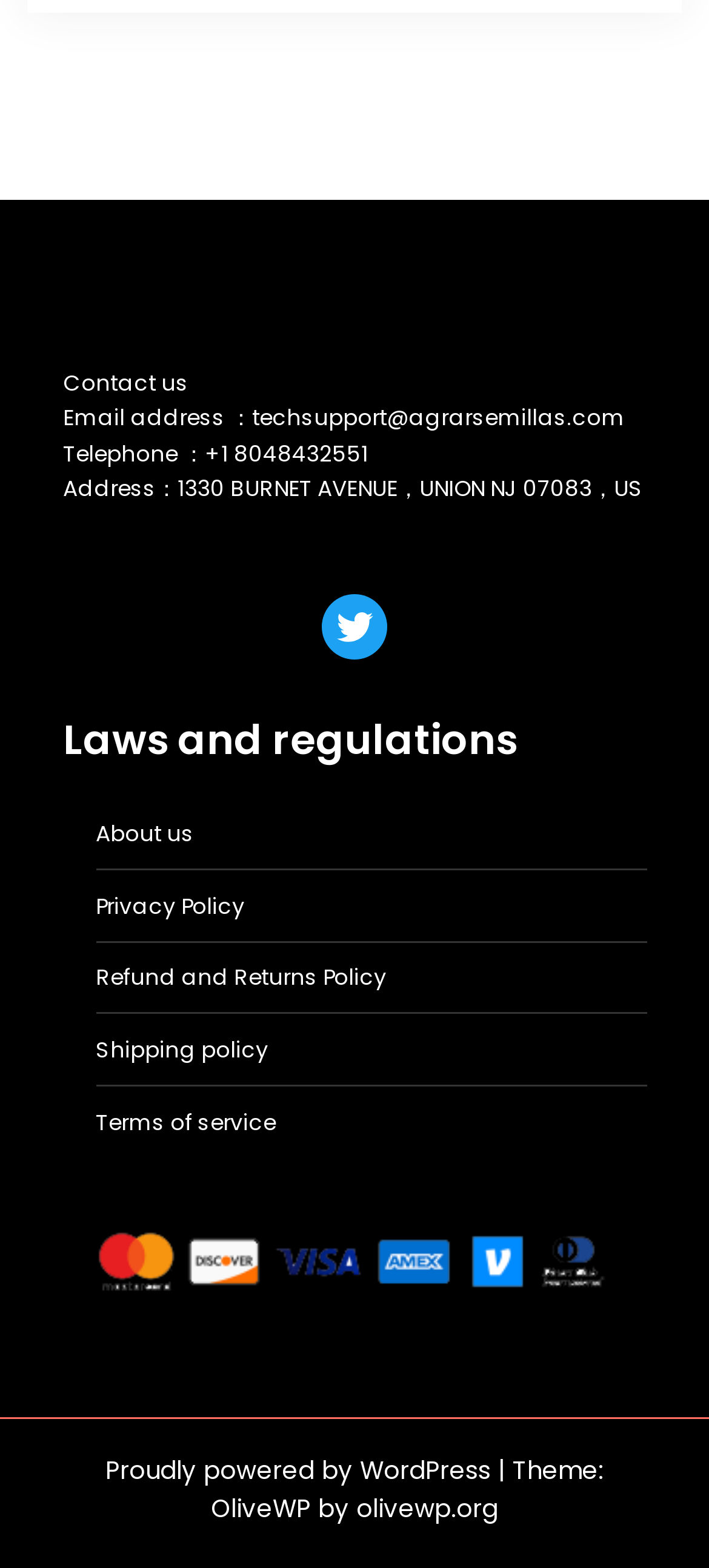Locate the bounding box coordinates of the clickable part needed for the task: "Check WordPress".

[0.508, 0.927, 0.692, 0.949]